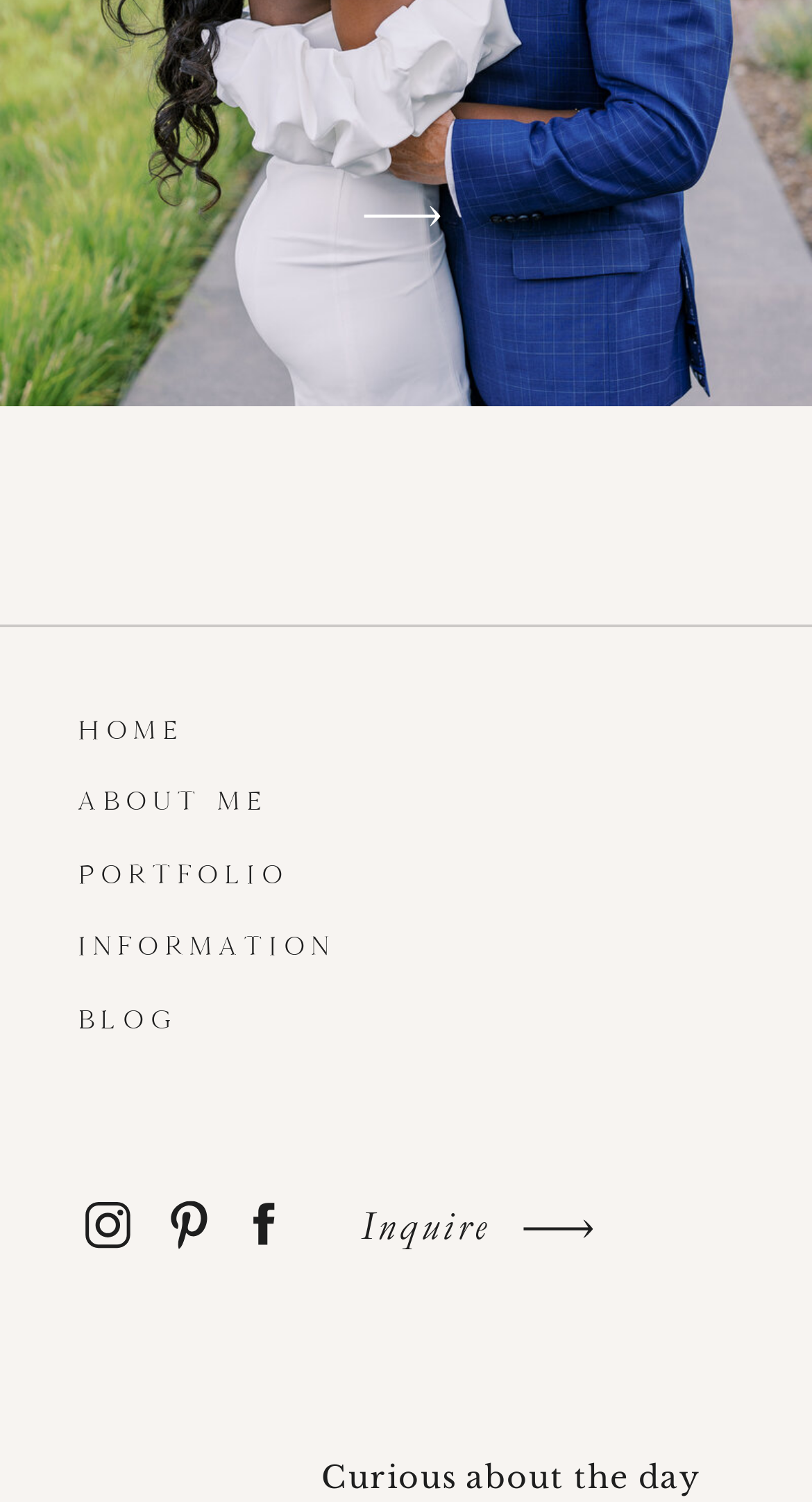Please determine the bounding box coordinates of the element's region to click for the following instruction: "View 'ABOUT ME'".

[0.097, 0.521, 0.497, 0.55]